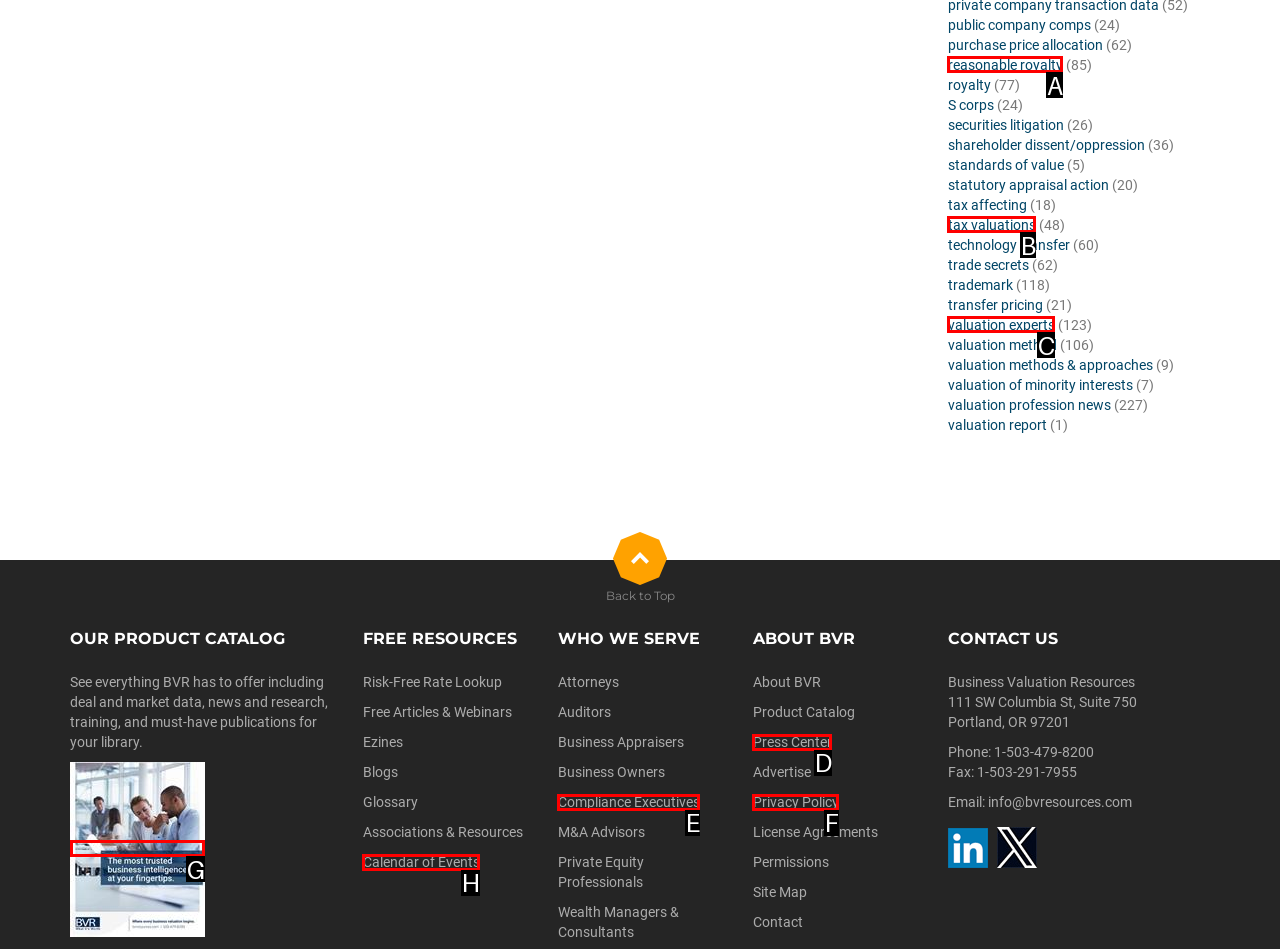From the given options, tell me which letter should be clicked to complete this task: view all product brochure 2022
Answer with the letter only.

G